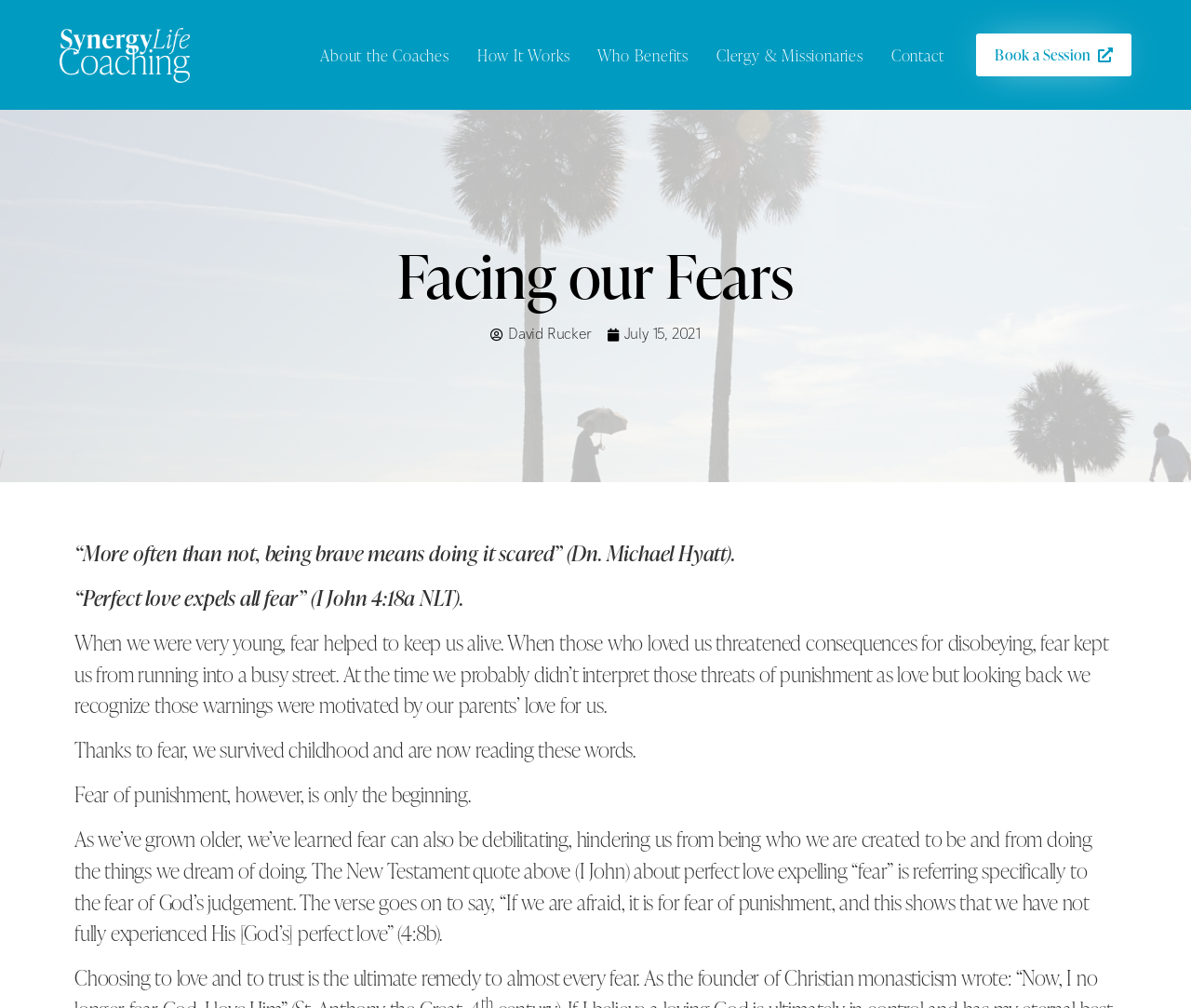How many quotes are mentioned in the article?
Answer the question with a detailed and thorough explanation.

I read the article and found two quotes mentioned: one from Dn. Michael Hyatt and another from I John 4:18a NLT.